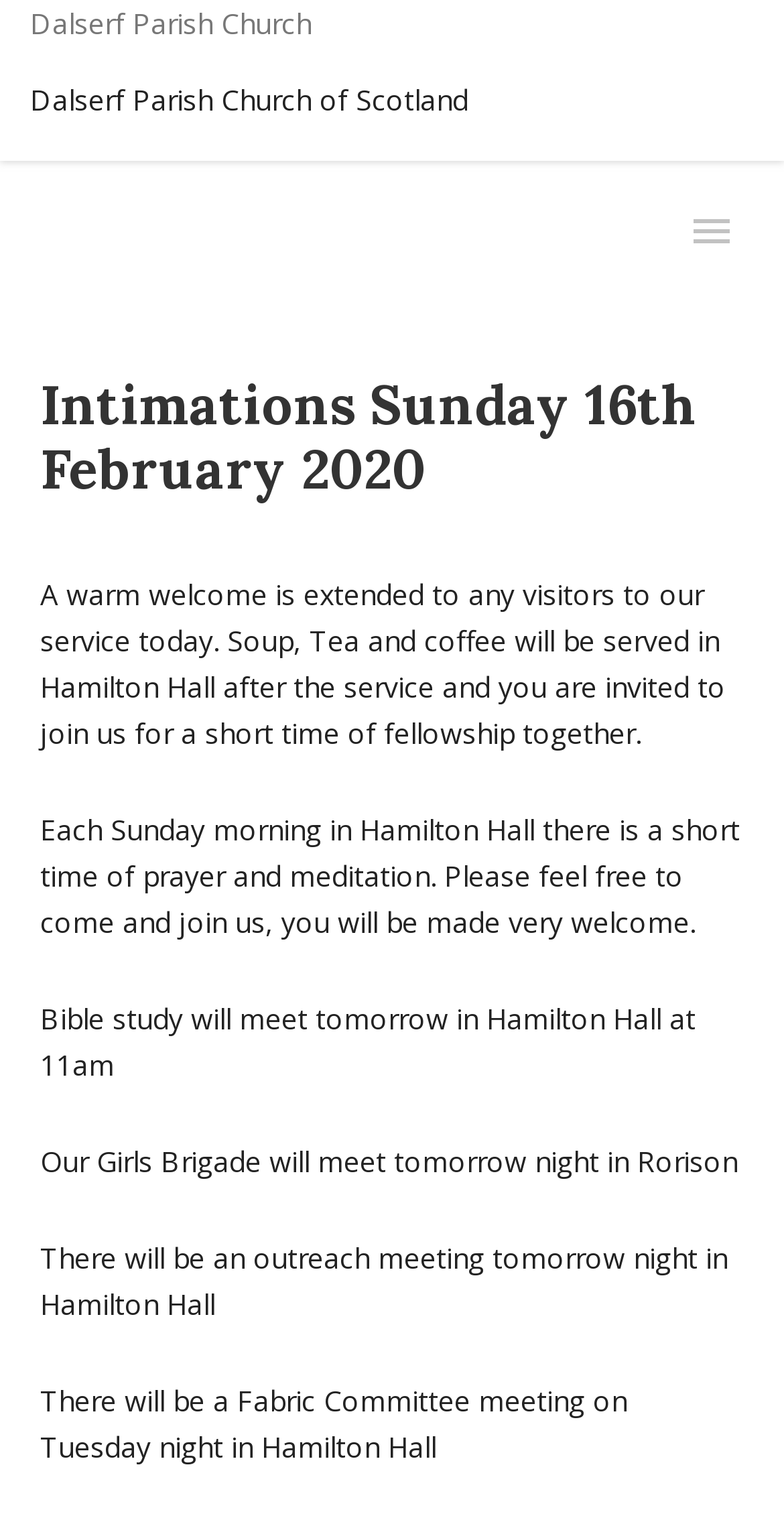When does the Bible study meet?
Using the picture, provide a one-word or short phrase answer.

Tomorrow at 11am